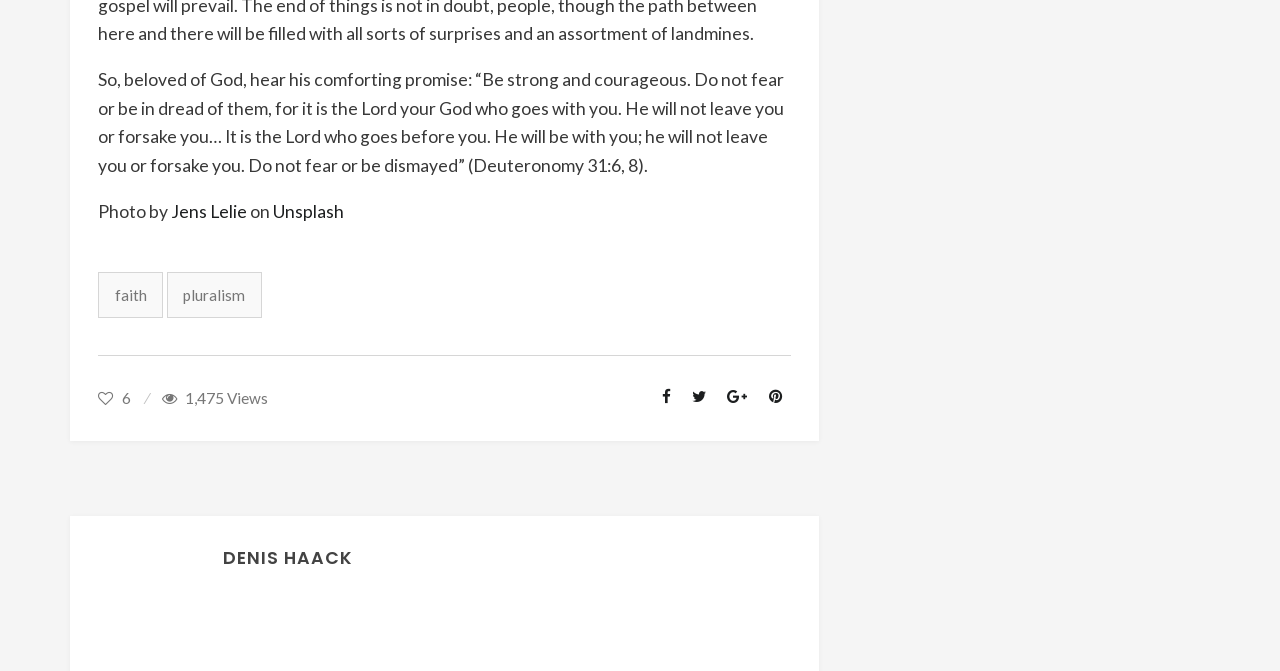Identify the bounding box of the HTML element described here: "Jens Lelie". Provide the coordinates as four float numbers between 0 and 1: [left, top, right, bottom].

[0.134, 0.299, 0.193, 0.33]